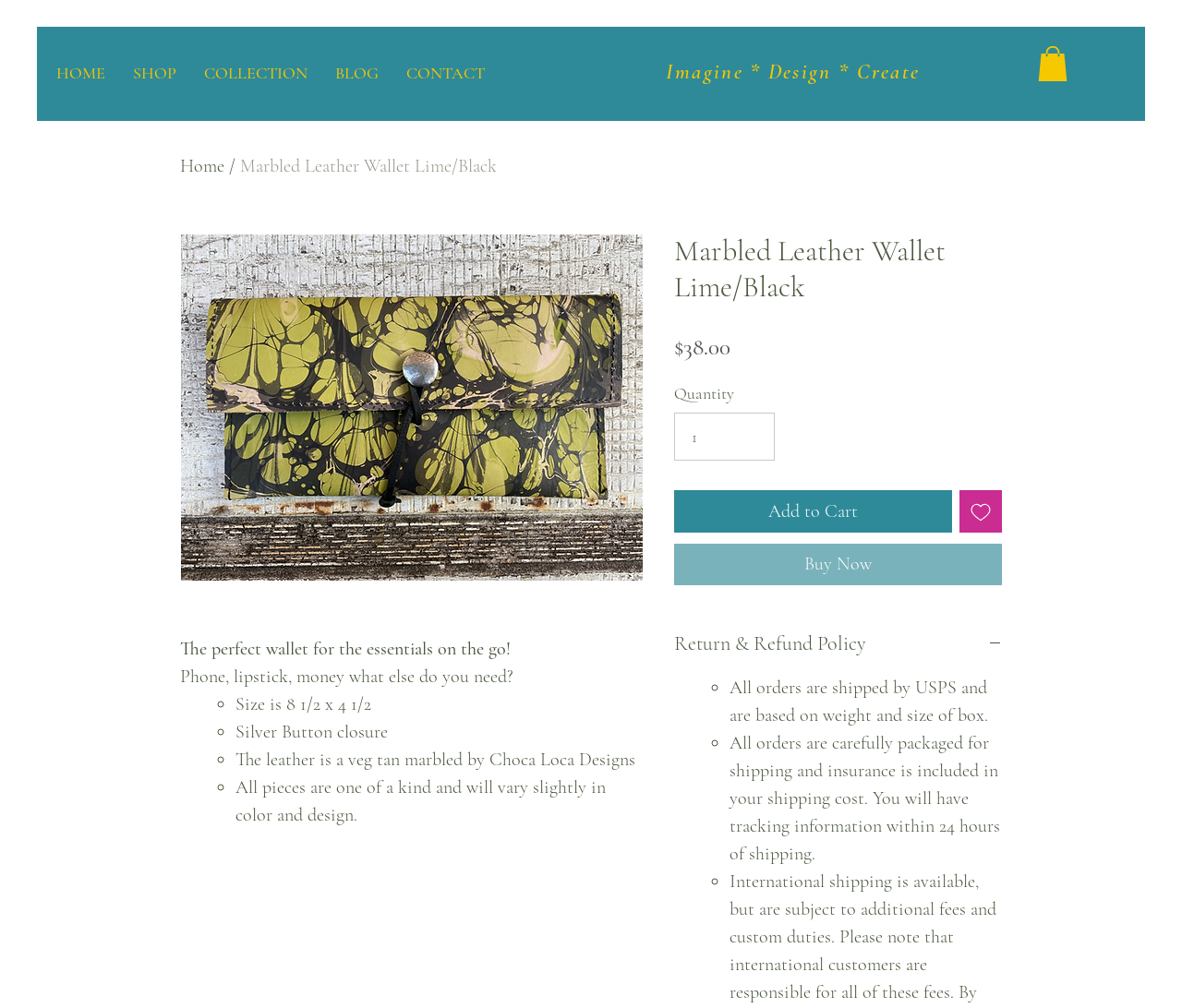Please find and give the text of the main heading on the webpage.

Marbled Leather Wallet Lime/Black